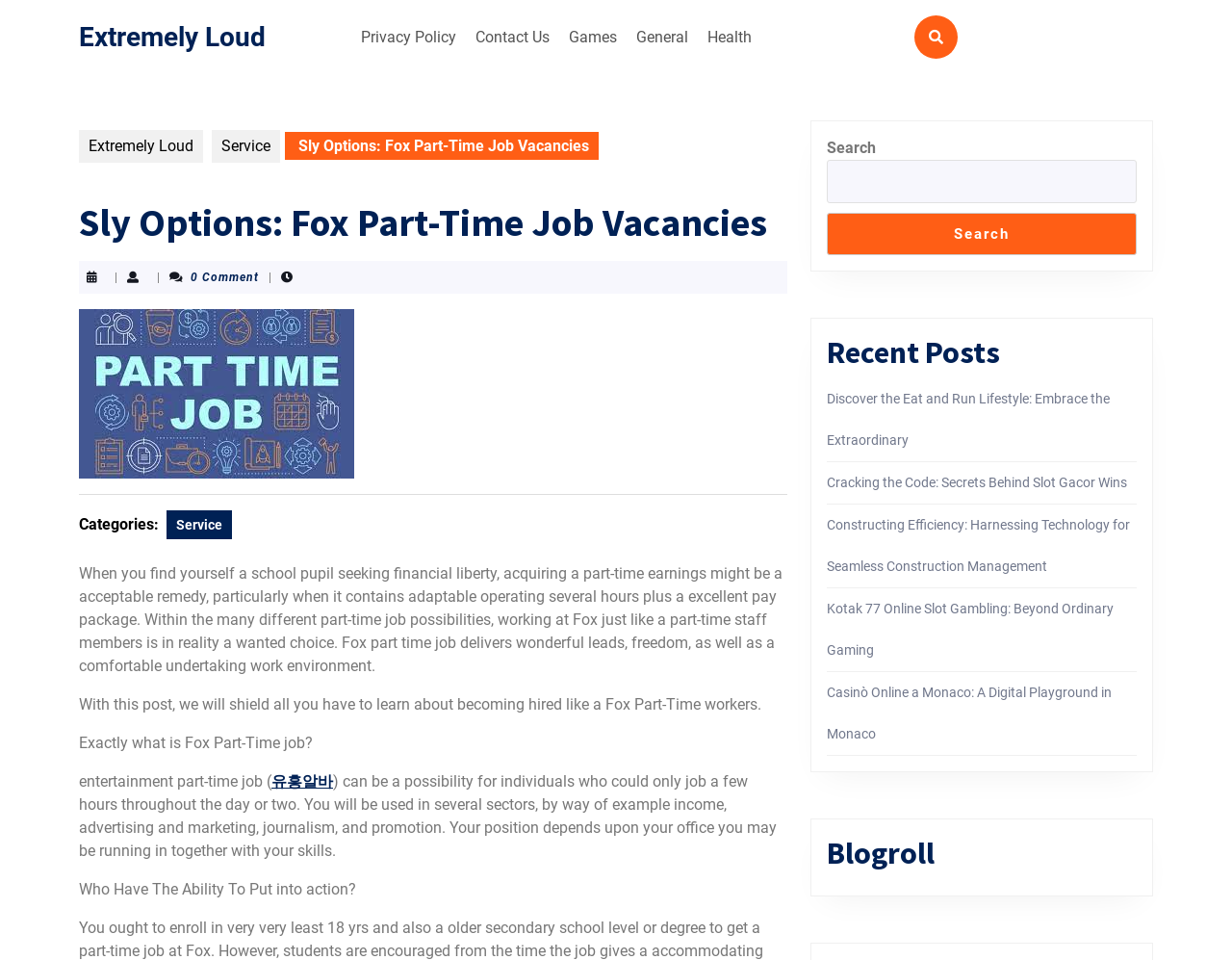Give a one-word or short phrase answer to this question: 
What is the category of the post?

Service